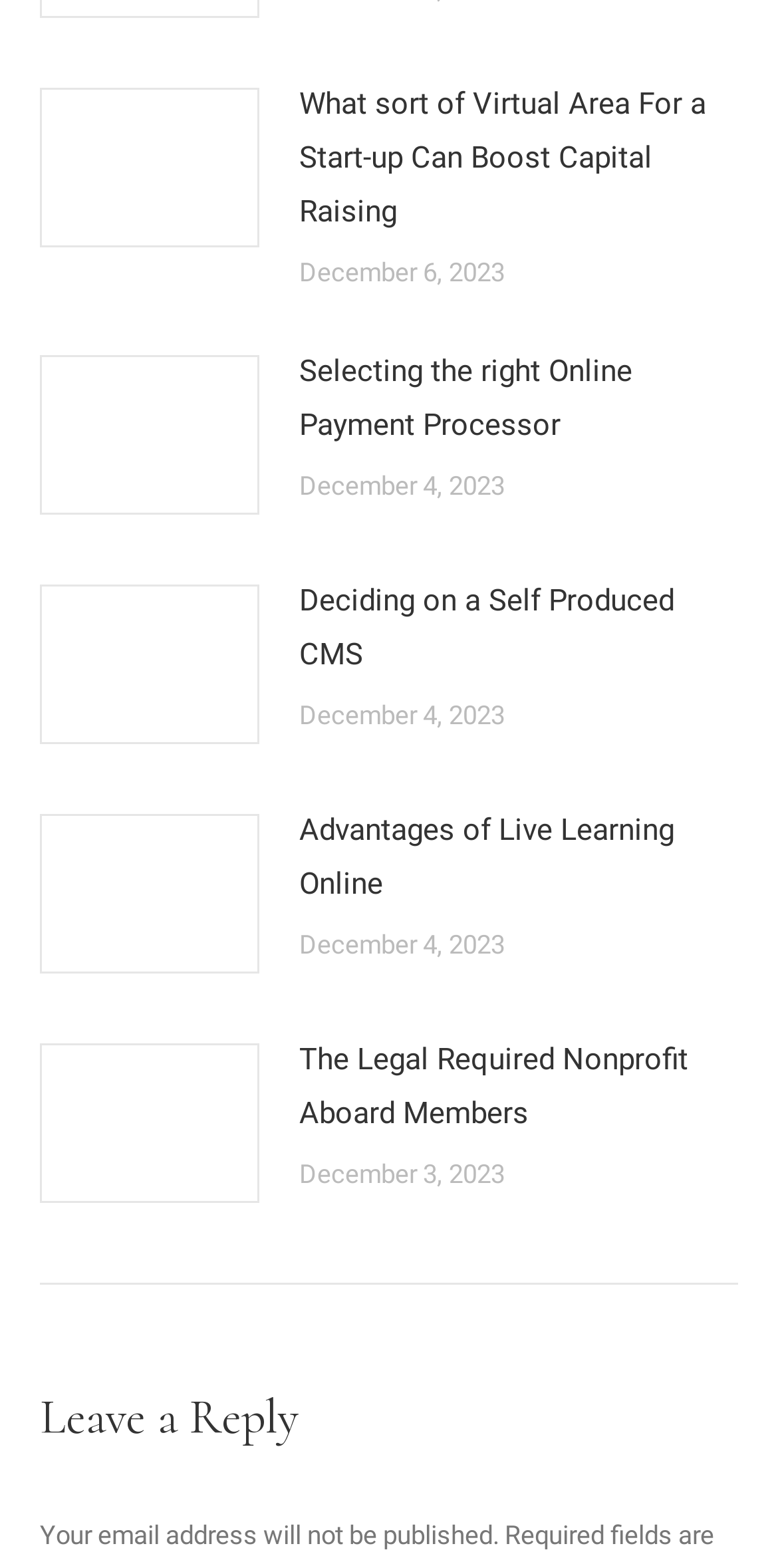Can you find the bounding box coordinates for the element that needs to be clicked to execute this instruction: "View post about Virtual Area For a Start-up"? The coordinates should be given as four float numbers between 0 and 1, i.e., [left, top, right, bottom].

[0.385, 0.049, 0.949, 0.152]